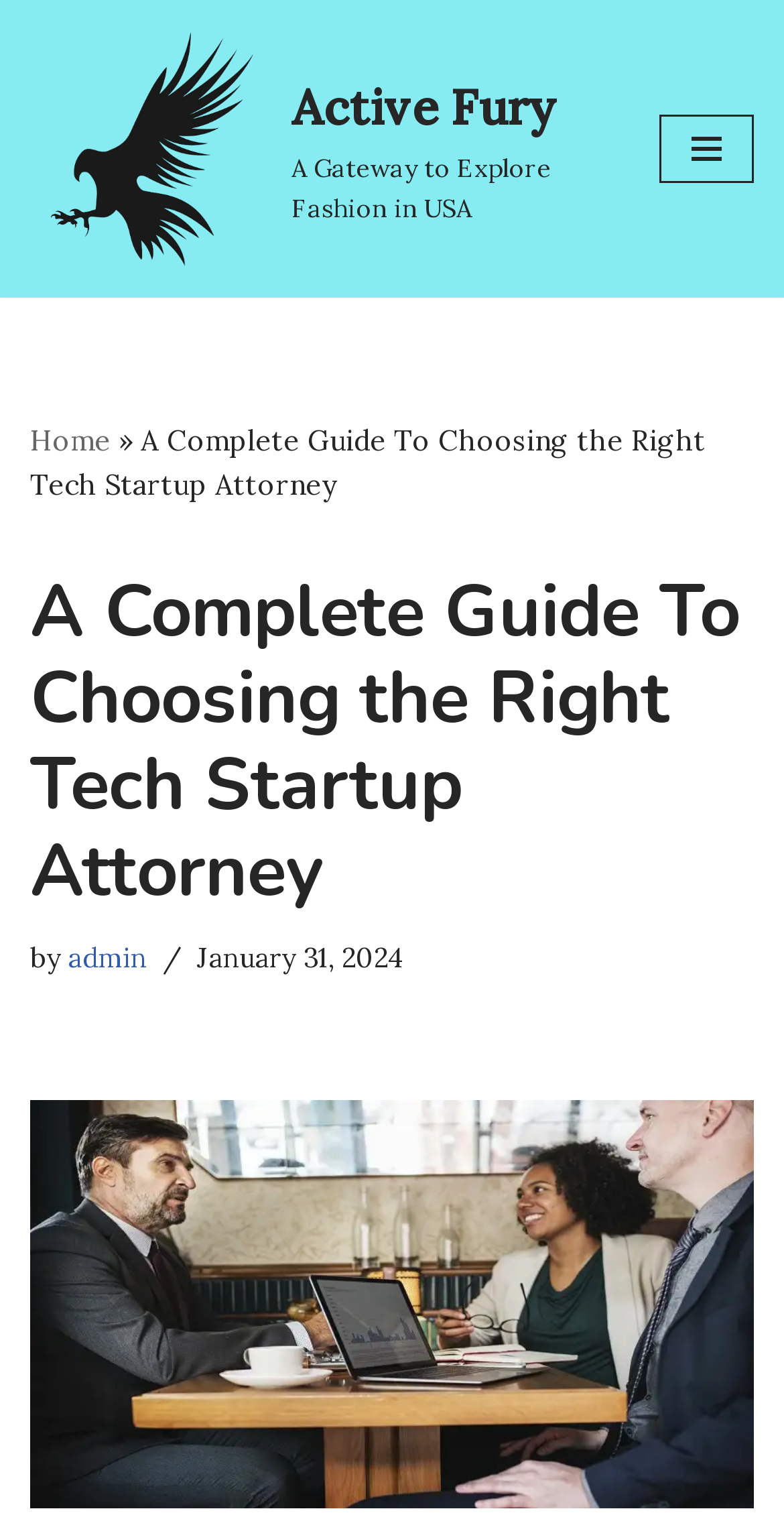Who is the author of the current article?
Refer to the image and provide a one-word or short phrase answer.

admin